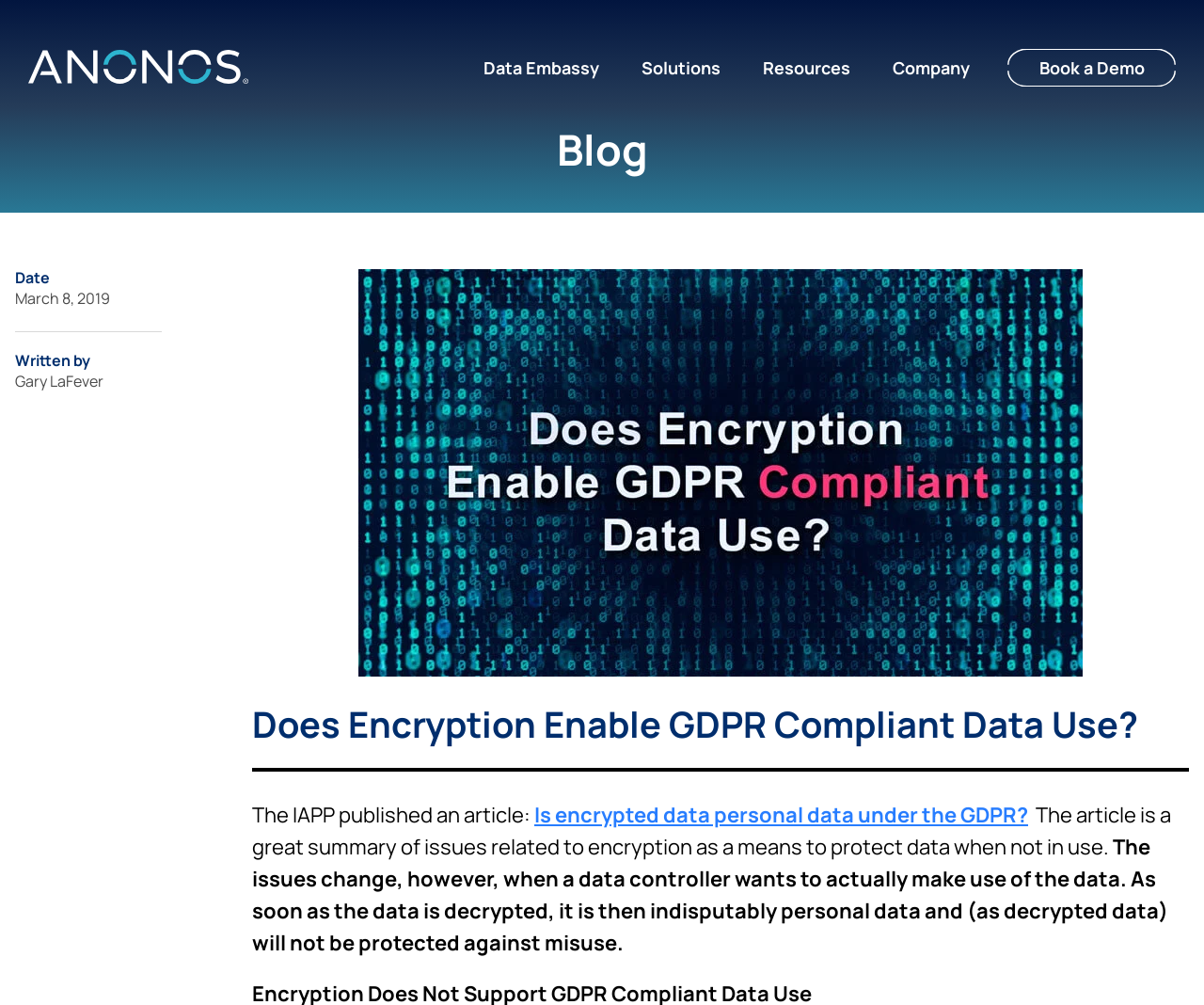Identify and provide the main heading of the webpage.

Does Encryption Enable GDPR Compliant Data Use?